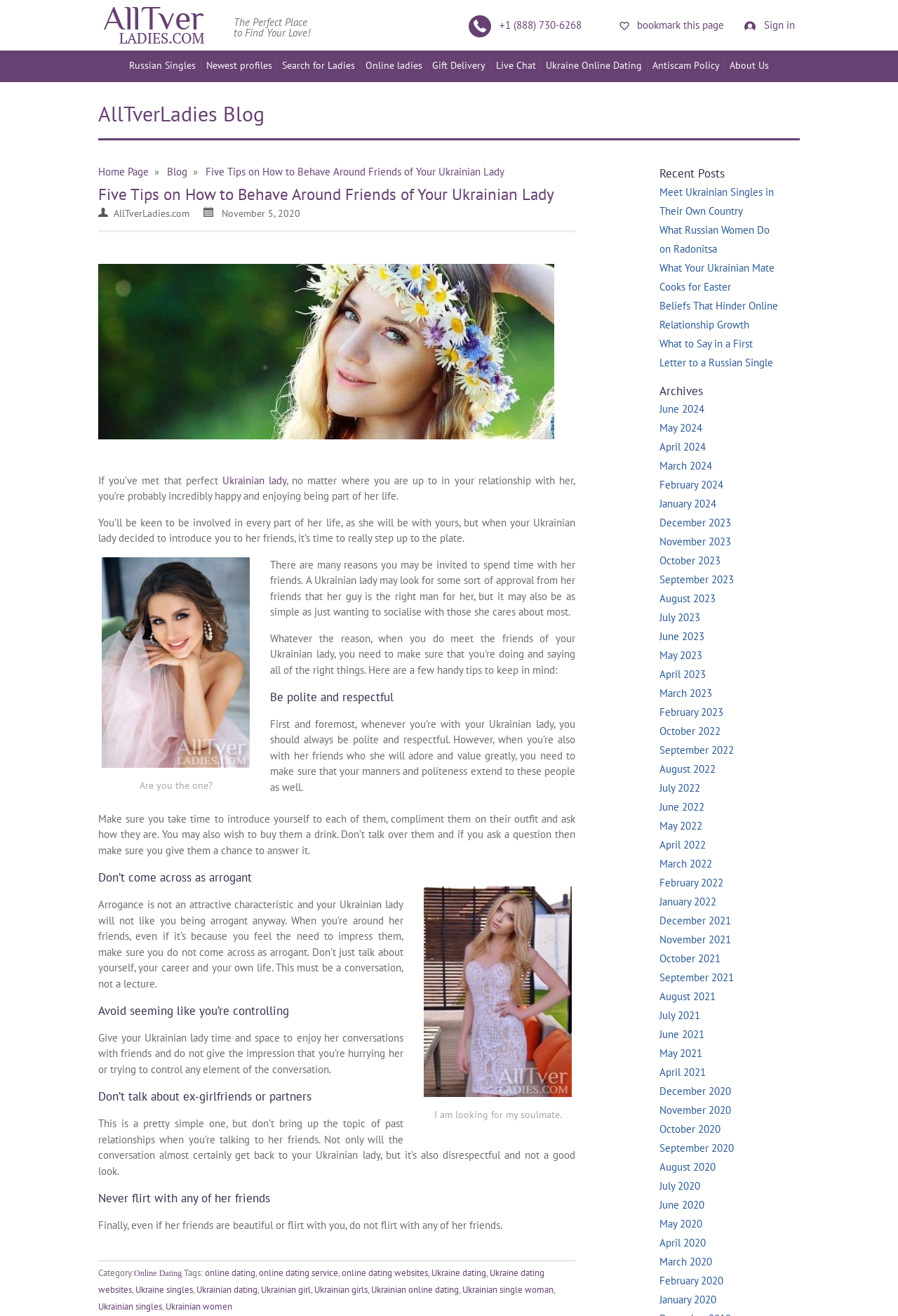Identify the bounding box coordinates of the part that should be clicked to carry out this instruction: "Search for ladies".

[0.314, 0.045, 0.395, 0.055]